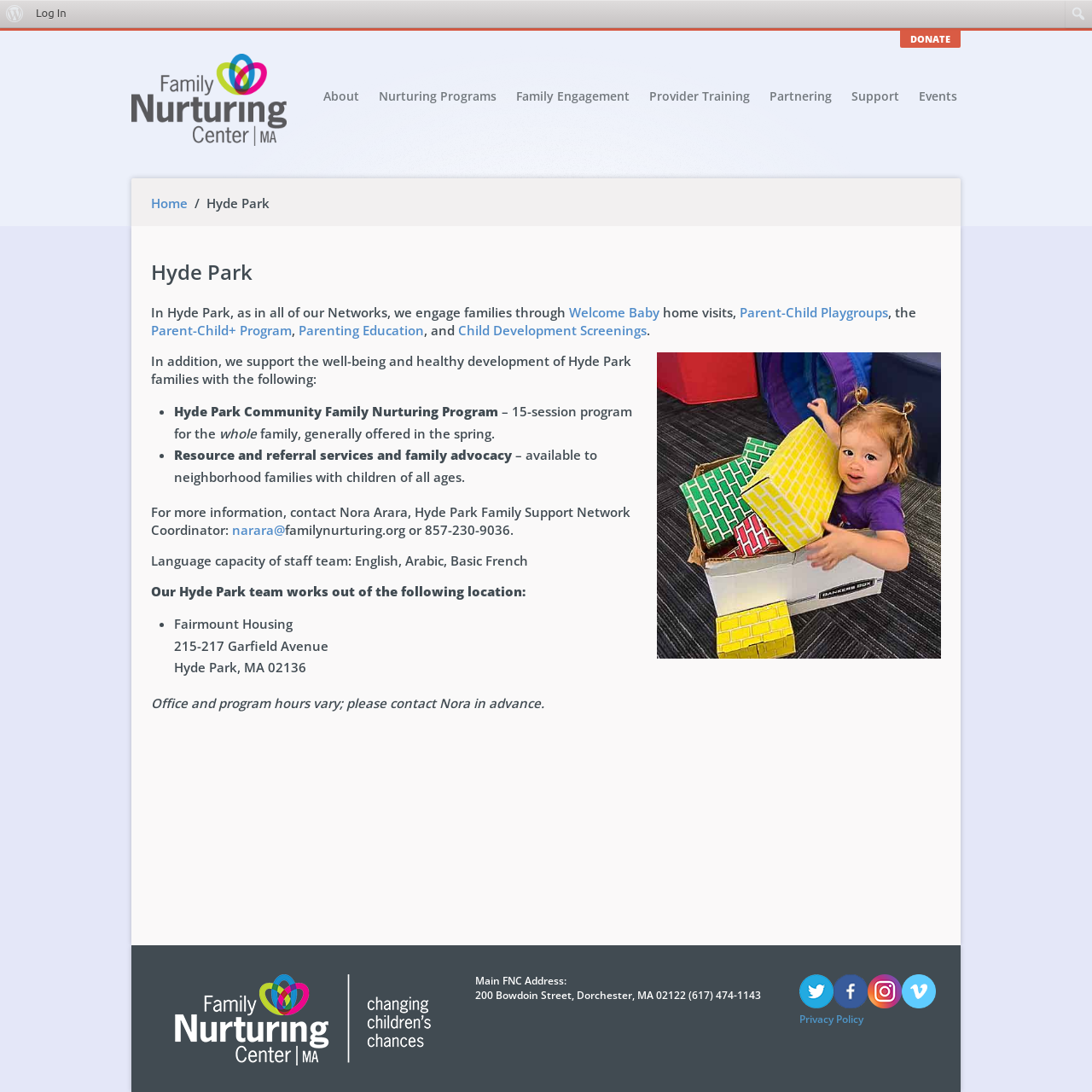Identify the bounding box coordinates of the specific part of the webpage to click to complete this instruction: "Learn about Parent-Child Playgroups".

[0.677, 0.278, 0.813, 0.294]